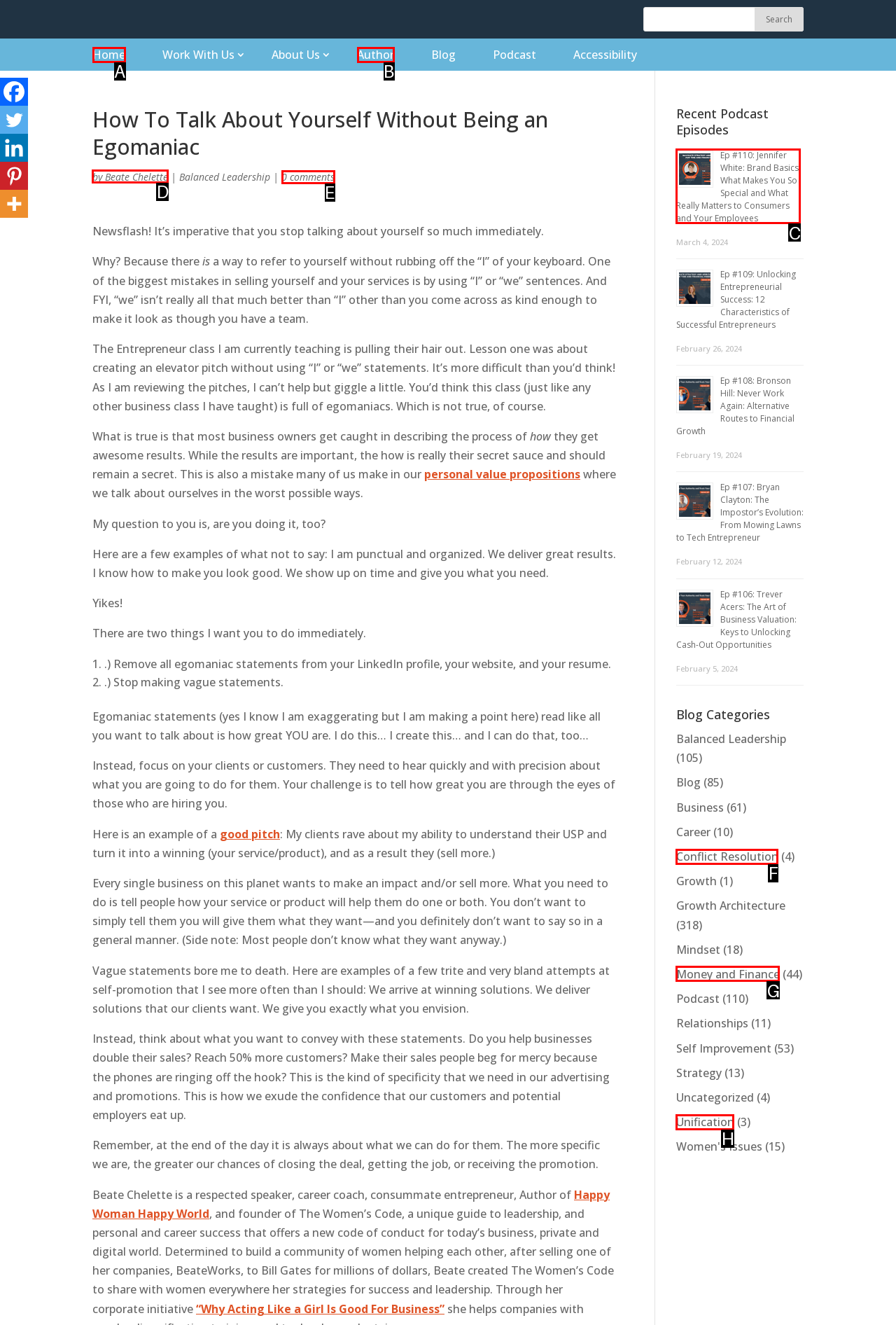Tell me the letter of the correct UI element to click for this instruction: Read the article by Beate Chelette. Answer with the letter only.

D